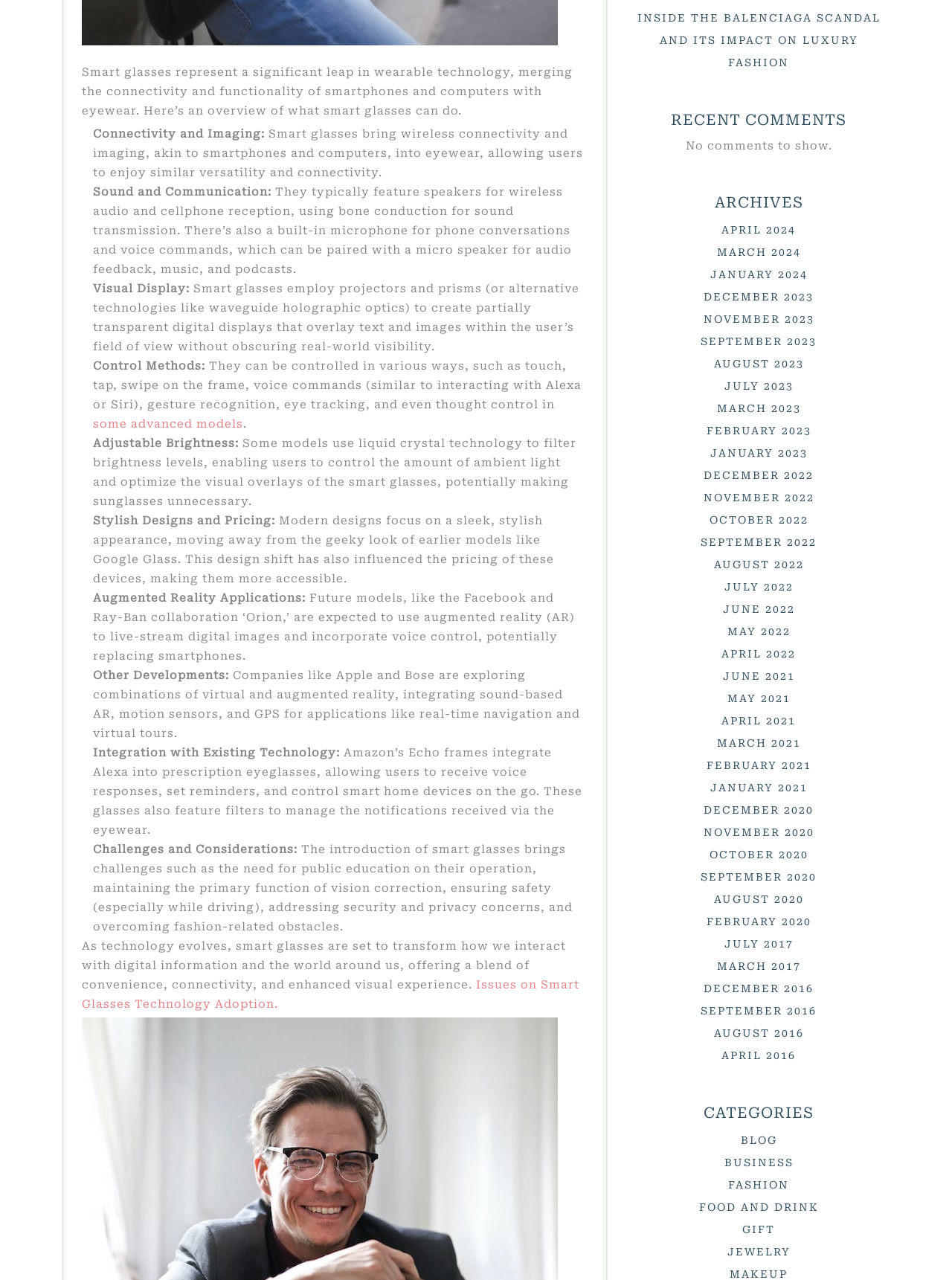From the screenshot, find the bounding box of the UI element matching this description: "Competition terms". Supply the bounding box coordinates in the form [left, top, right, bottom], each a float between 0 and 1.

None